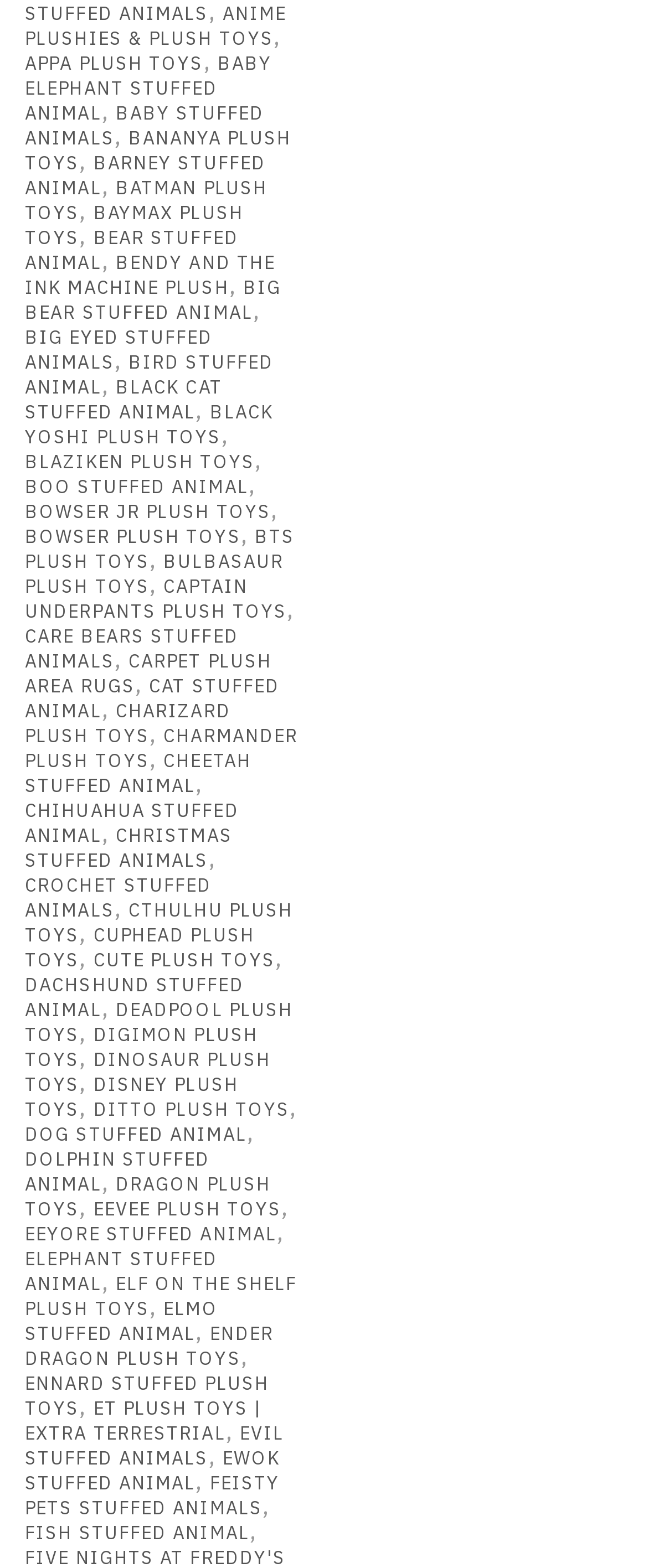Using the provided description Anime plushies & plush toys, find the bounding box coordinates for the UI element. Provide the coordinates in (top-left x, top-left y, bottom-right x, bottom-right y) format, ensuring all values are between 0 and 1.

[0.038, 0.001, 0.442, 0.032]